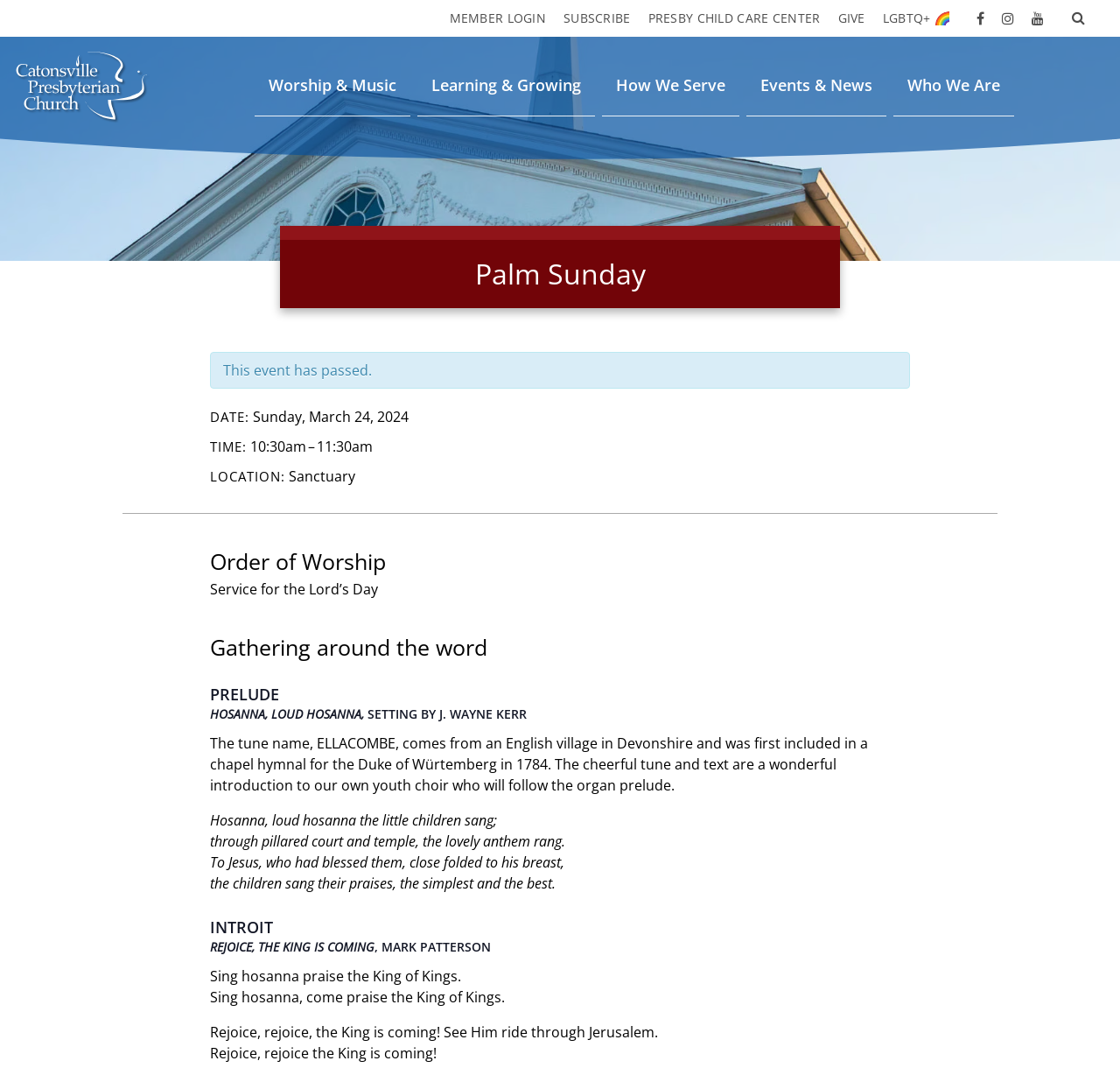Please identify the bounding box coordinates of the element's region that needs to be clicked to fulfill the following instruction: "Check the calendar of events". The bounding box coordinates should consist of four float numbers between 0 and 1, i.e., [left, top, right, bottom].

[0.525, 0.203, 0.75, 0.23]